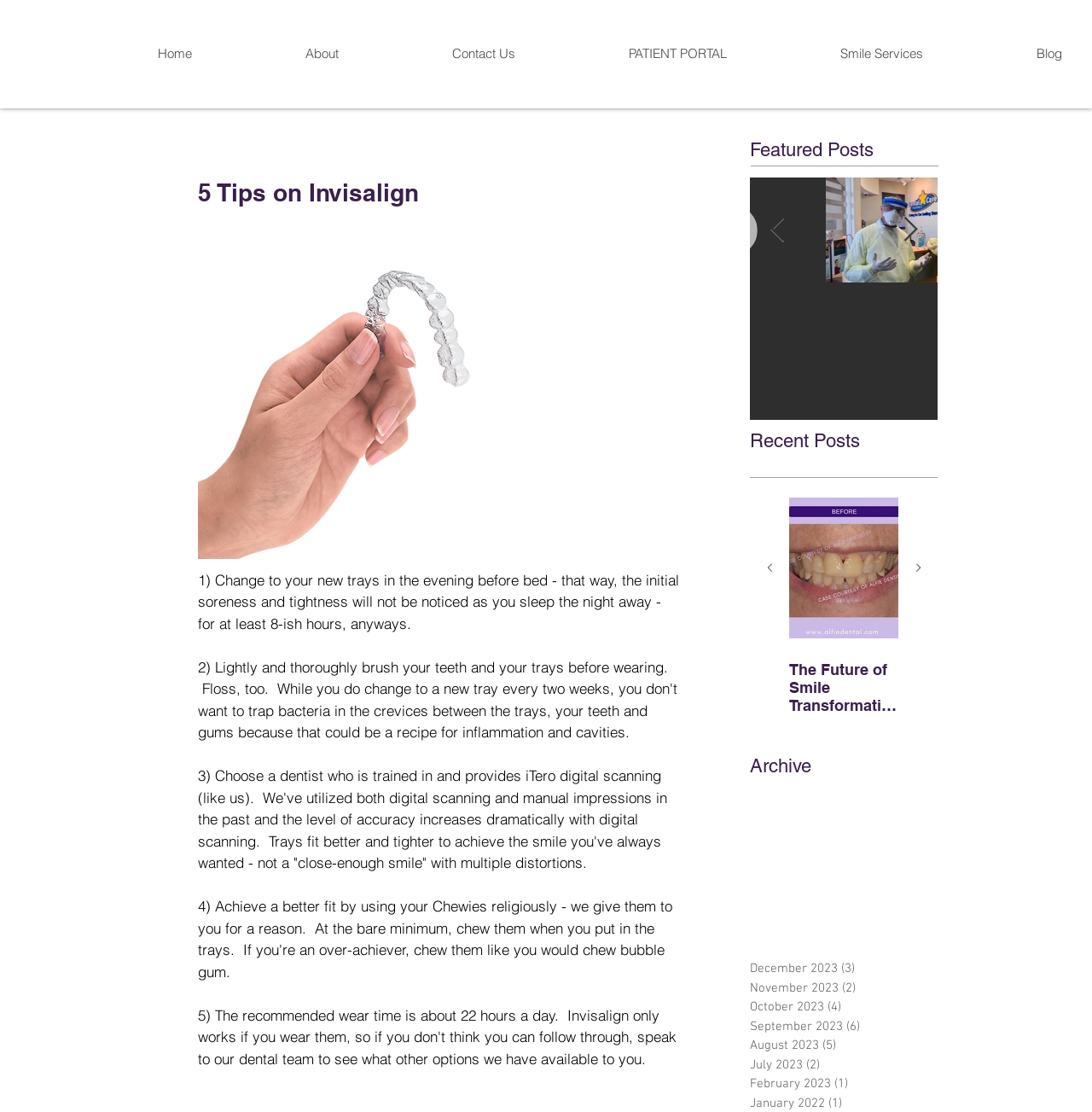Describe in detail what you see on the webpage.

This webpage is about a dental clinic, specifically focusing on Invisalign treatments. At the top, there is a navigation menu with links to "Home", "About", "Contact Us", "PATIENT PORTAL", and "Smile Services". Below the navigation menu, there is a heading "5 Tips on Invisalign" followed by an article with two paragraphs of text providing tips on using Invisalign. The first paragraph advises changing to new trays in the evening before bed to minimize initial soreness and tightness. The second paragraph recommends choosing a dentist who is trained in iTero digital scanning for accurate tray fitting.

On the right side of the page, there is a section titled "Featured Posts" with four posts, each with an image, a title, and a brief summary. The posts are about TeleDentistry services, a video about the clinic's commitment to helping patients during the COVID-19 pandemic, COVID-19 updates, and a welcome back message.

Below the featured posts section, there is a section titled "Recent Posts" with four posts, each with an image, a title, and a brief summary. The posts are about holiday hours, a message from the ALFIE Smiling Team, the future of smile transformation using Bioclear Matrix Technology, and a guide to post-Halloween dental health.

At the bottom of the page, there is an "Archive" section with links to monthly archives of posts from December 2023 to February 2023. There are also buttons to navigate to previous and next items in the archive.